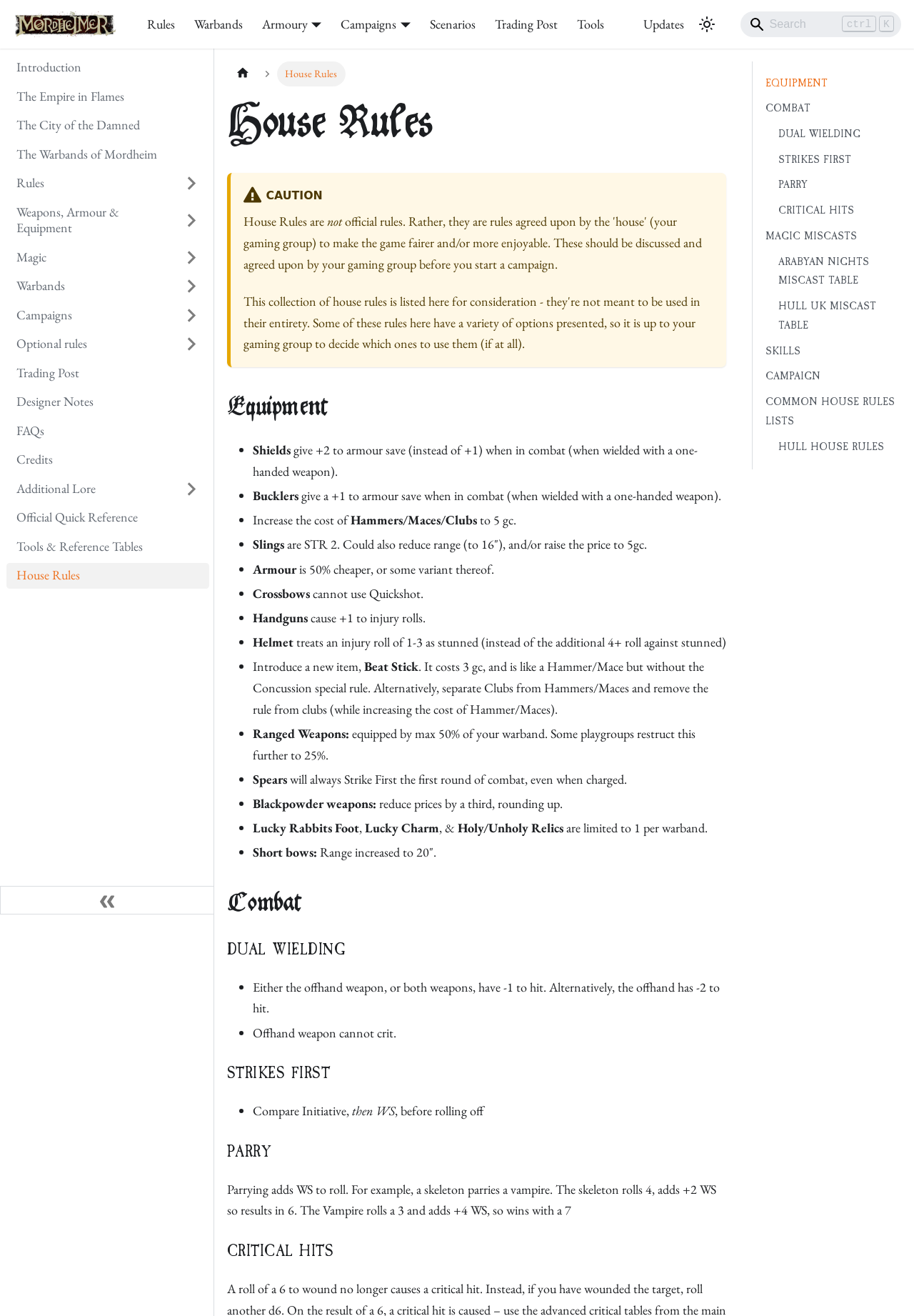Please identify the bounding box coordinates of the region to click in order to complete the task: "Switch to dark mode". The coordinates must be four float numbers between 0 and 1, specified as [left, top, right, bottom].

[0.759, 0.009, 0.787, 0.028]